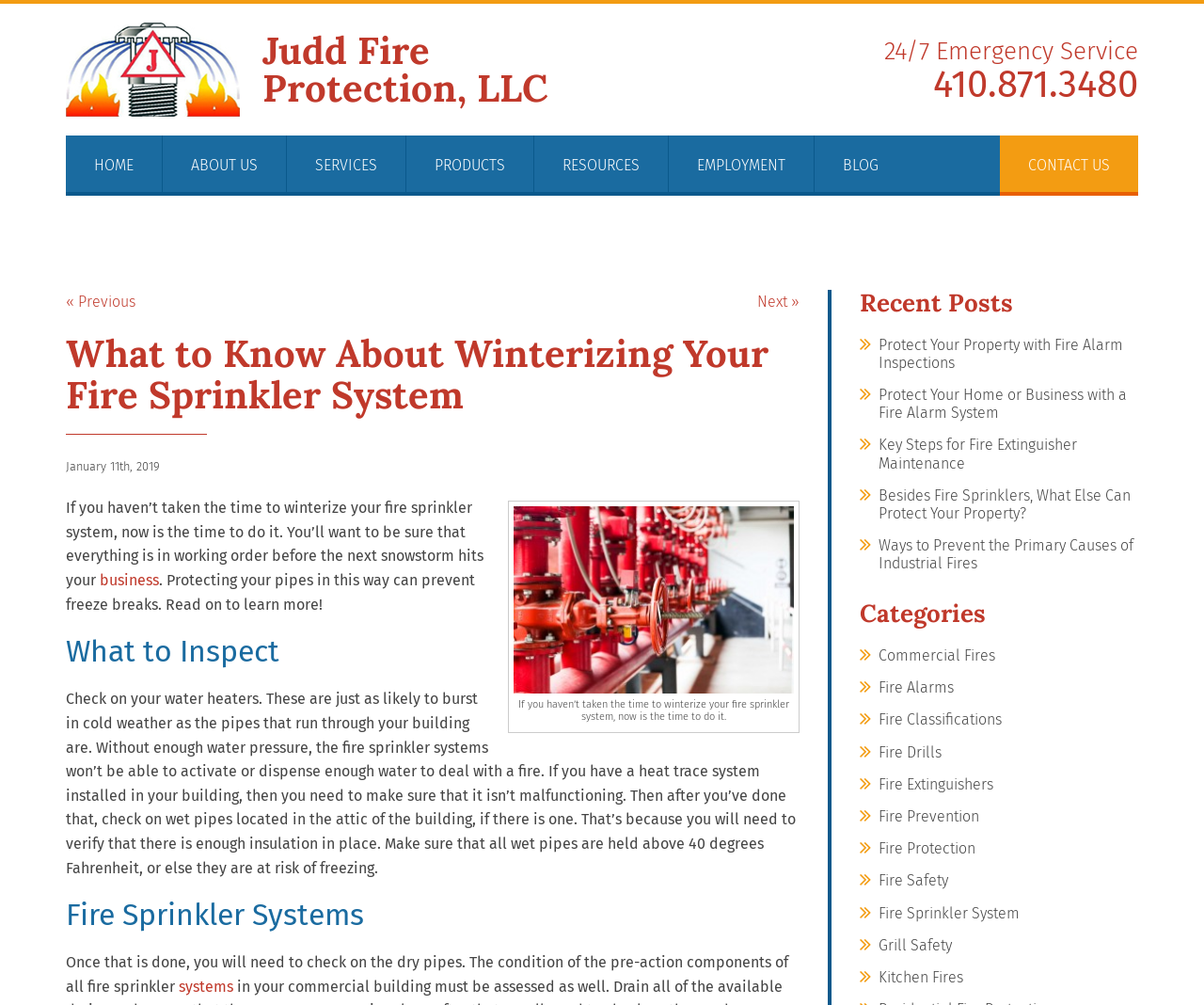Determine the bounding box coordinates for the area that should be clicked to carry out the following instruction: "View recent posts about fire safety".

[0.714, 0.288, 0.945, 0.315]